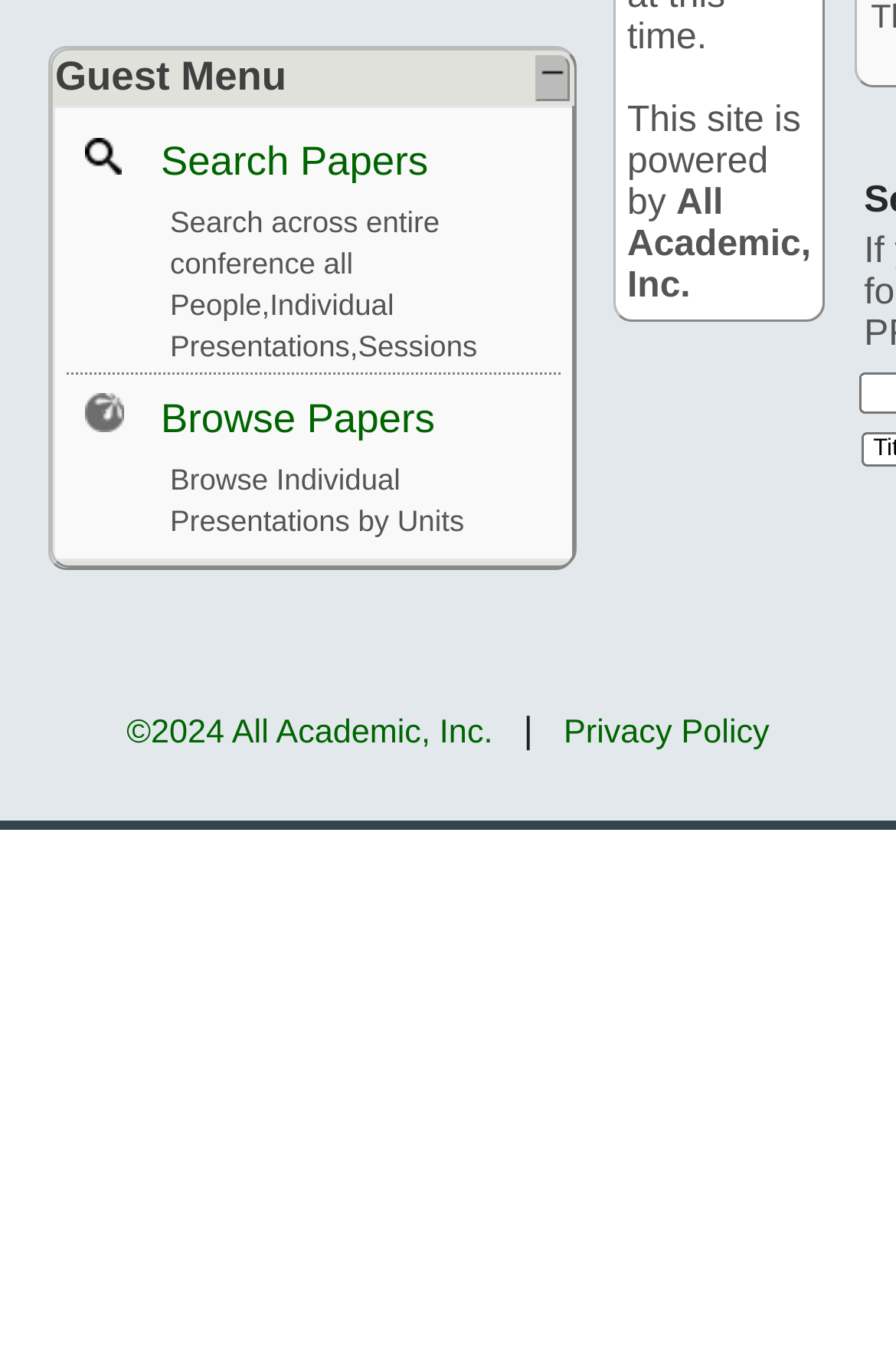Determine the bounding box for the described HTML element: "©2024 All Academic, Inc.". Ensure the coordinates are four float numbers between 0 and 1 in the format [left, top, right, bottom].

[0.141, 0.526, 0.55, 0.553]